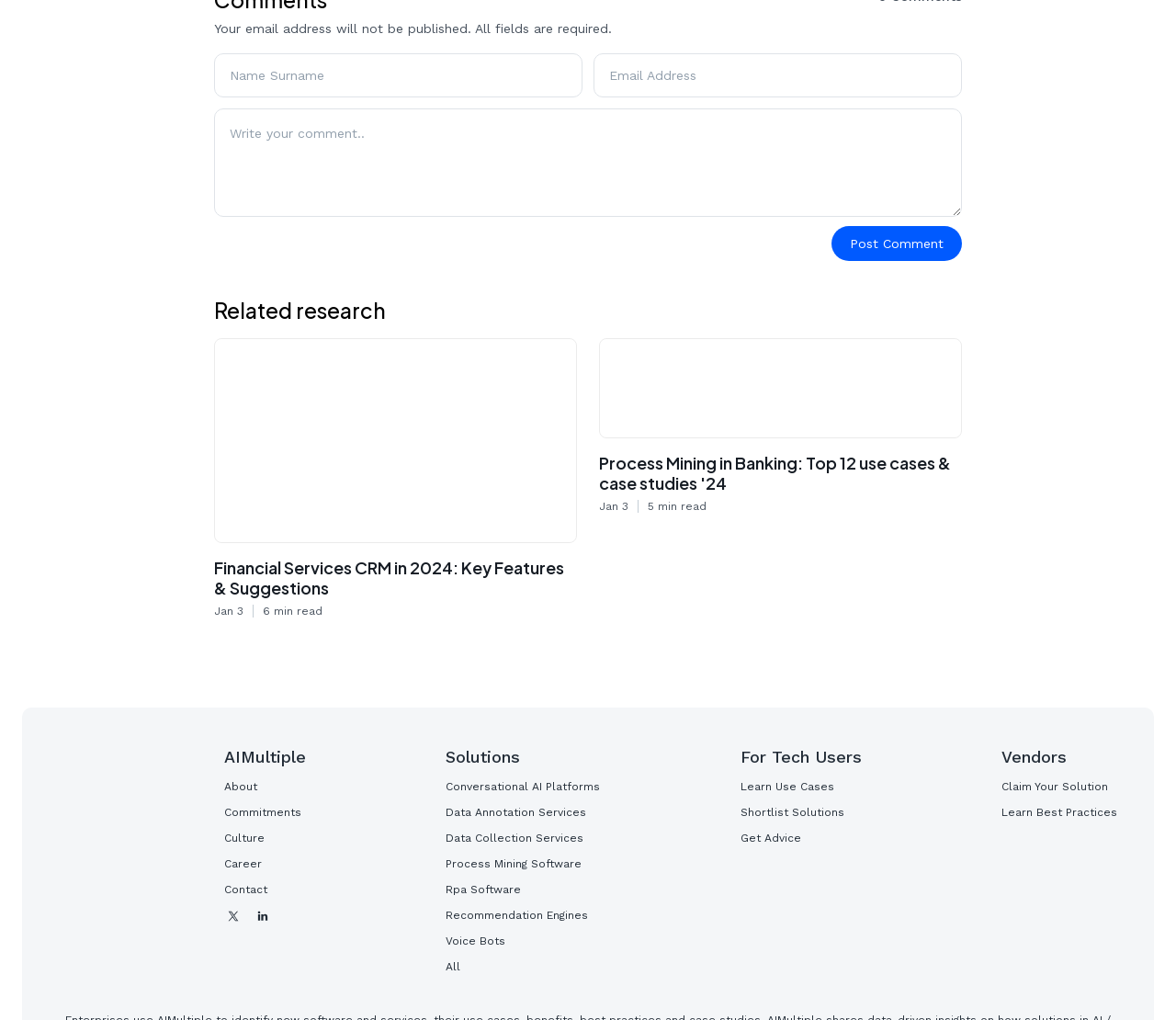Kindly determine the bounding box coordinates for the area that needs to be clicked to execute this instruction: "Enter your name".

[0.182, 0.052, 0.495, 0.096]